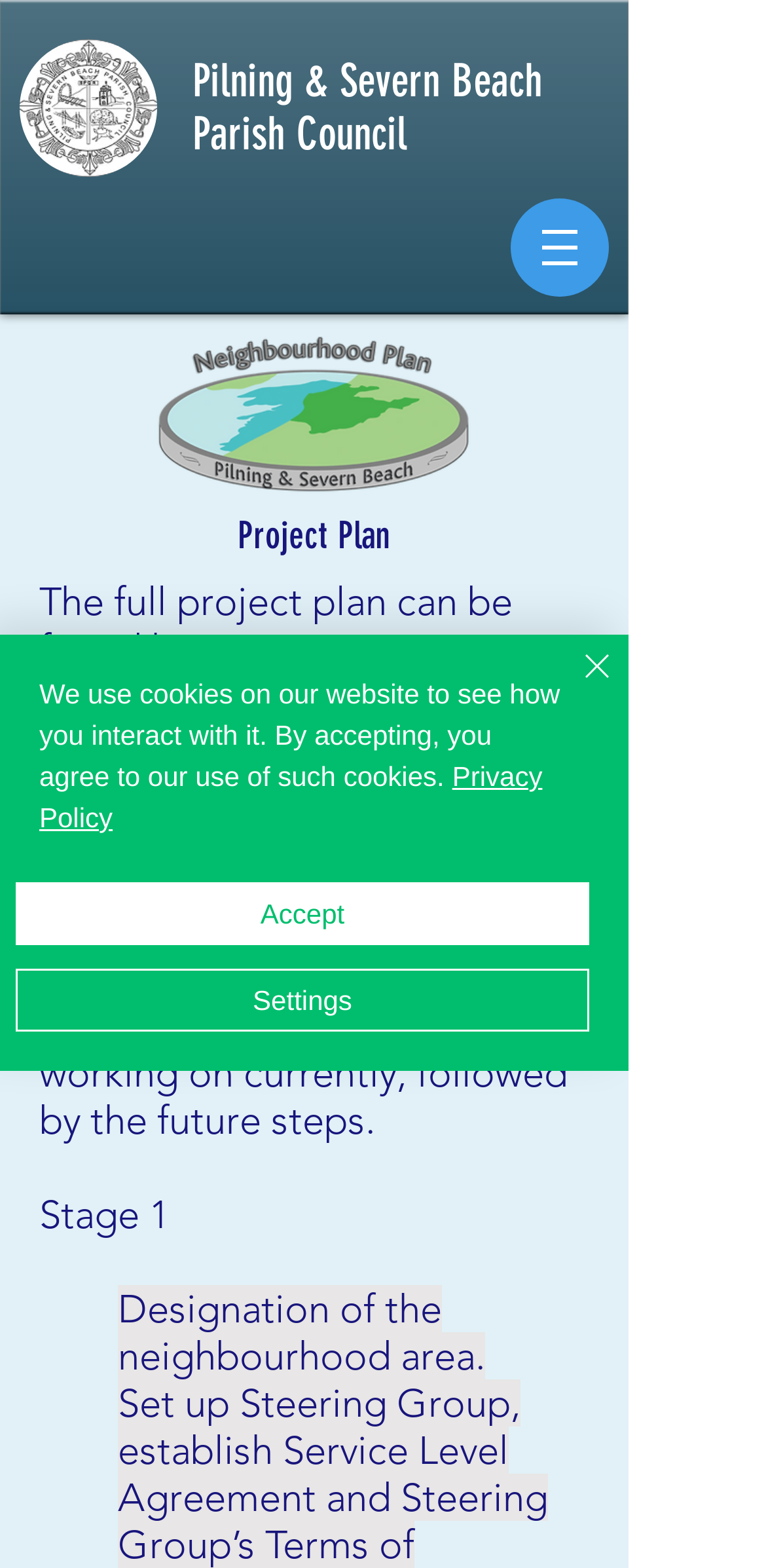Provide the bounding box coordinates of the HTML element described by the text: "aria-label="Close"".

[0.687, 0.41, 0.81, 0.47]